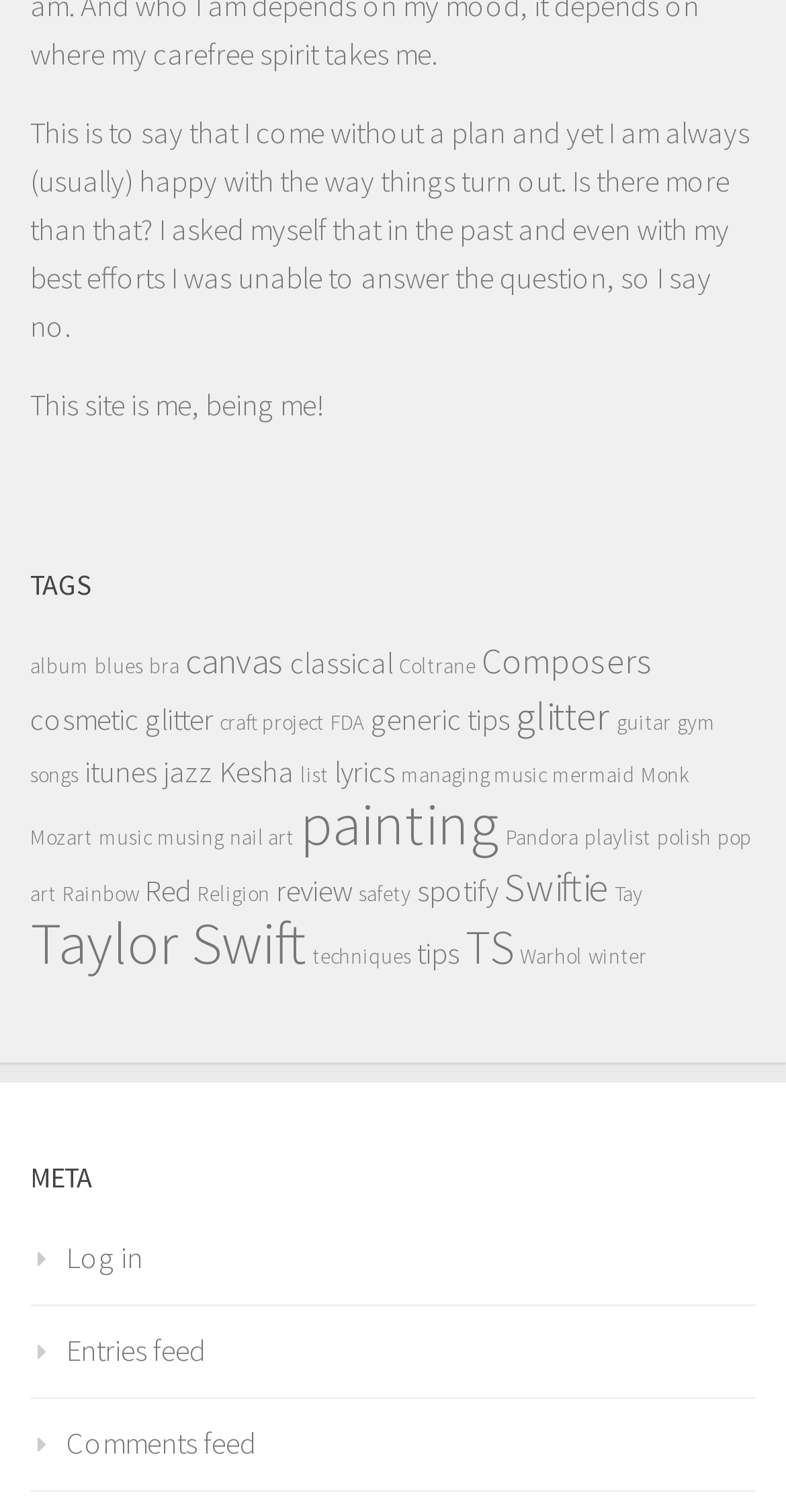Given the description polish, predict the bounding box coordinates of the UI element. Ensure the coordinates are in the format (top-left x, top-left y, bottom-right x, bottom-right y) and all values are between 0 and 1.

[0.836, 0.545, 0.905, 0.562]